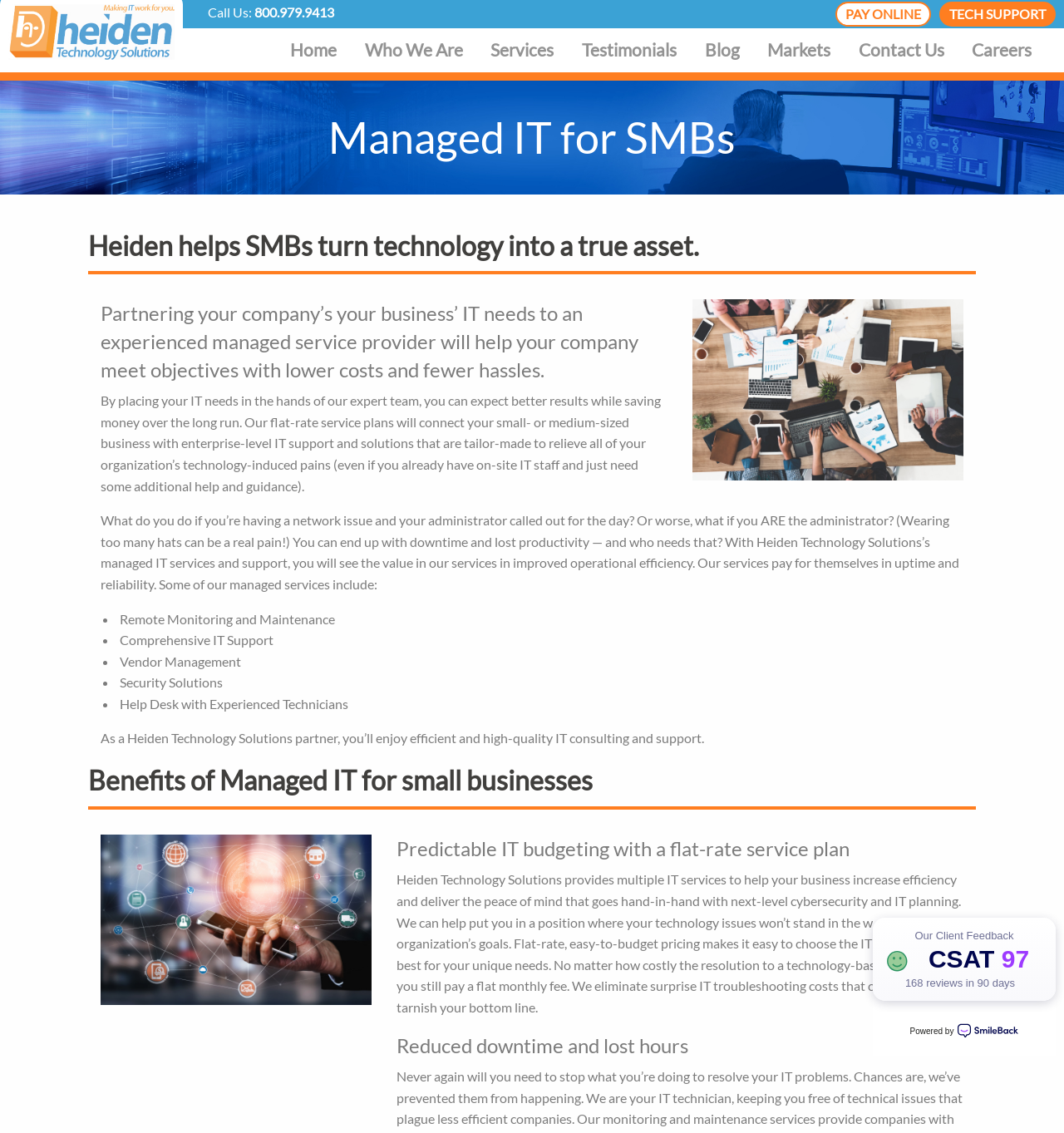Please provide a comprehensive response to the question based on the details in the image: What is the client satisfaction rating of Heiden Technology Solutions?

I found this by looking at the 'SmileBack' section, which displays a rating of '97' and mentions 'CSAT' (Client Satisfaction) along with the number of reviews.